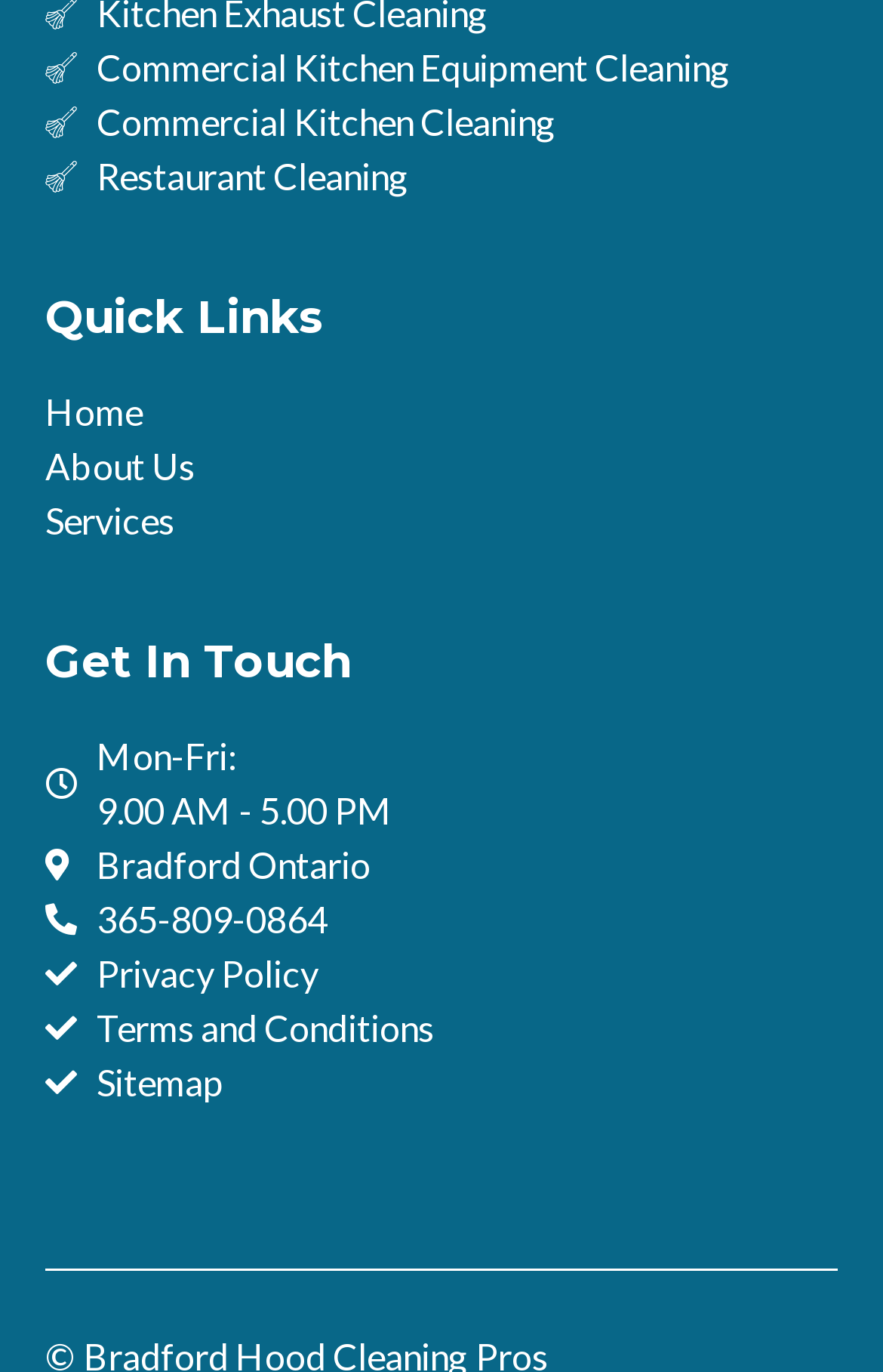Answer the question in one word or a short phrase:
What is the first quick link?

Home